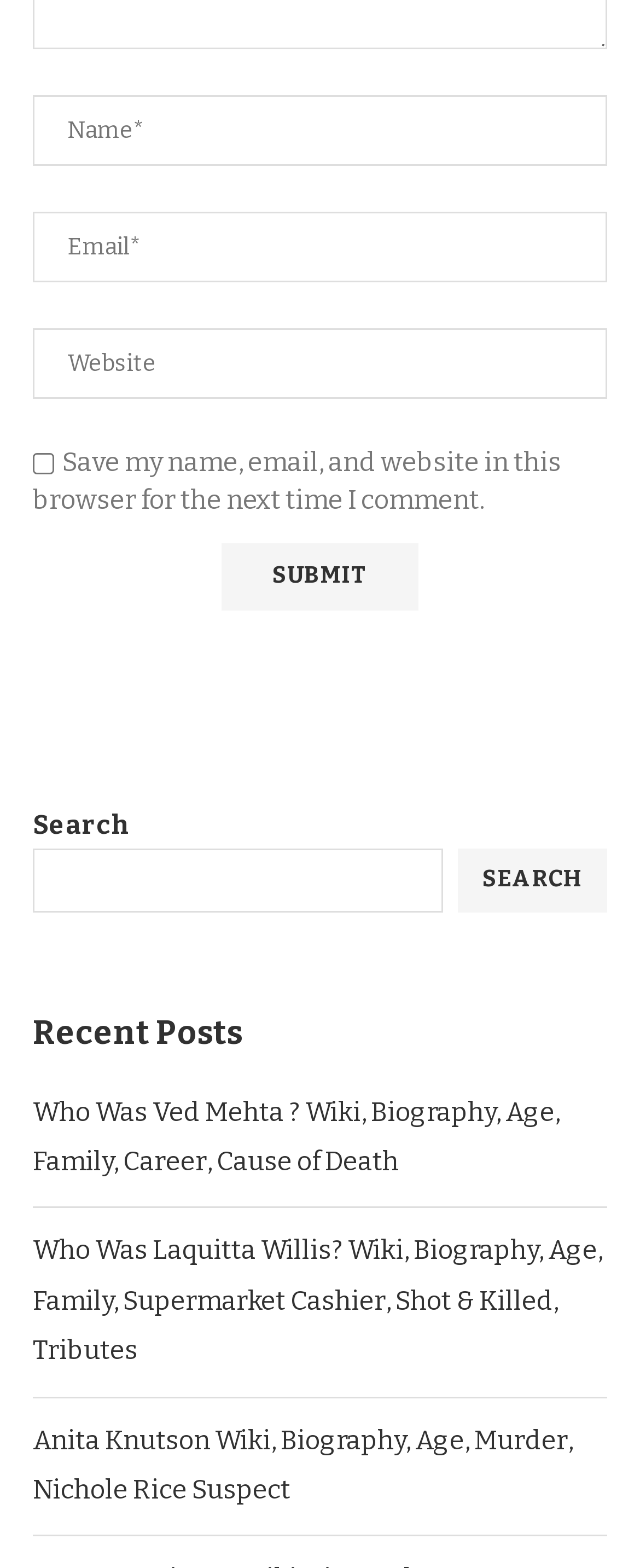Determine the bounding box coordinates of the section I need to click to execute the following instruction: "Submit the form". Provide the coordinates as four float numbers between 0 and 1, i.e., [left, top, right, bottom].

[0.346, 0.346, 0.654, 0.389]